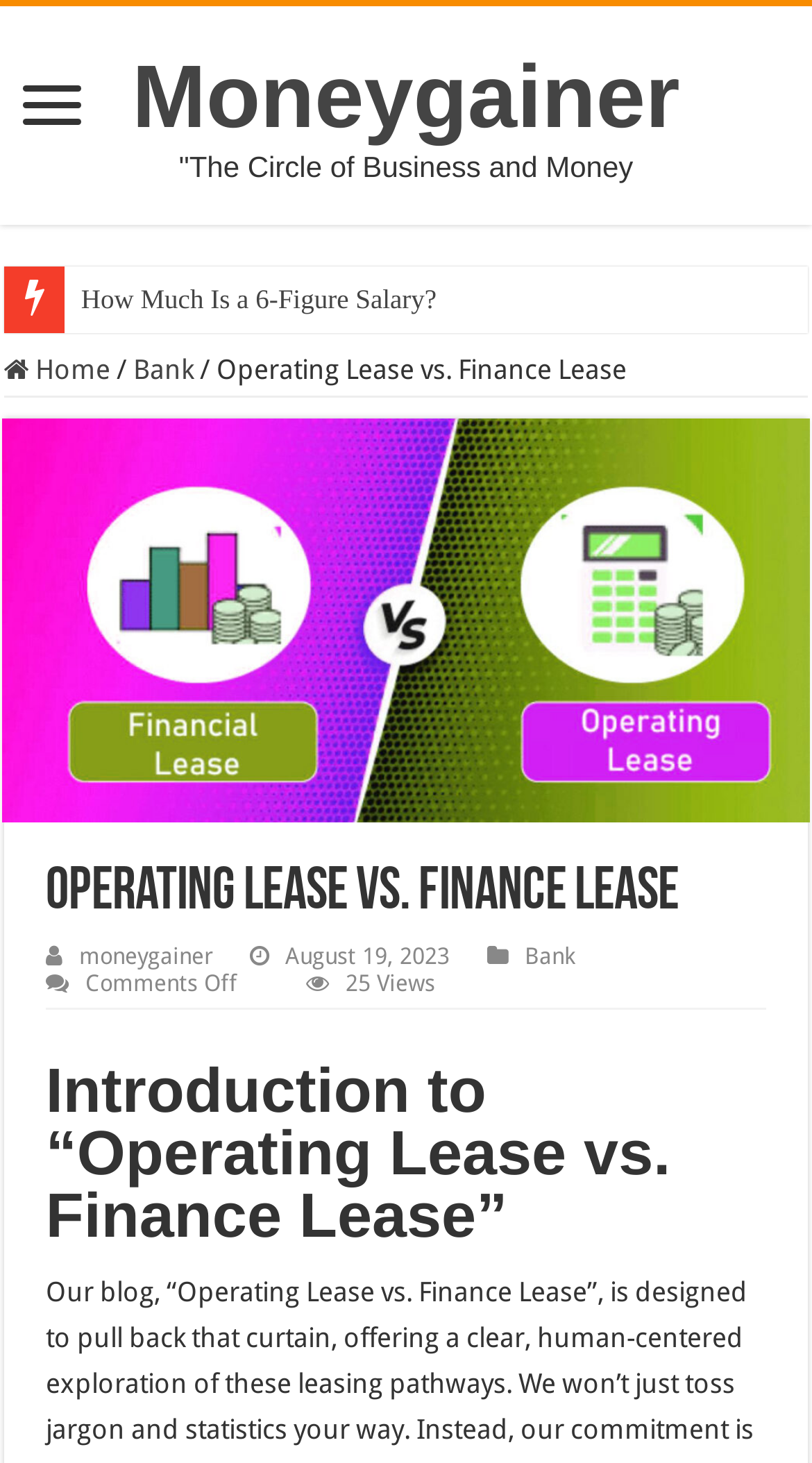Locate the bounding box coordinates of the UI element described by: "parent_node: Moneygainer". Provide the coordinates as four float numbers between 0 and 1, formatted as [left, top, right, bottom].

[0.013, 0.051, 0.115, 0.098]